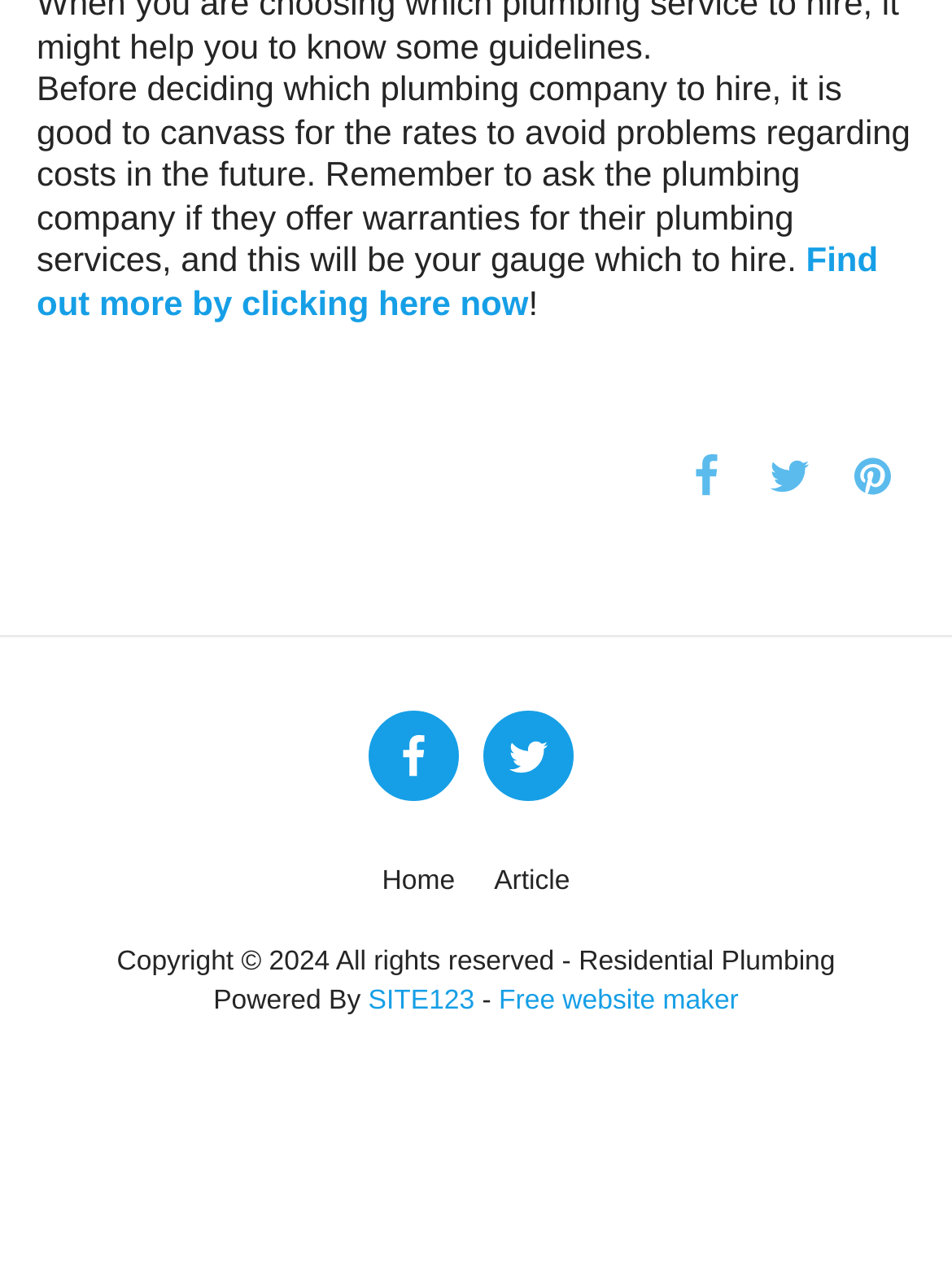Identify the bounding box coordinates of the specific part of the webpage to click to complete this instruction: "Click to find out more".

[0.038, 0.189, 0.922, 0.254]